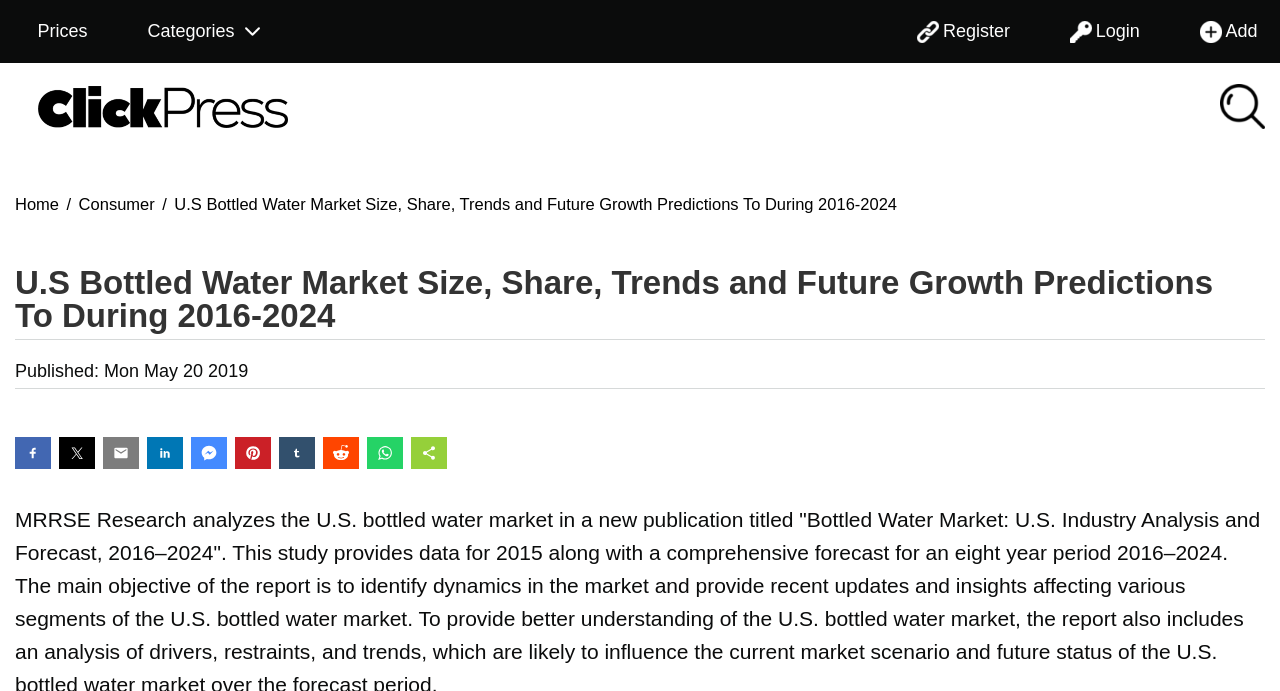Provide your answer in a single word or phrase: 
How many links are available in the top navigation bar?

5